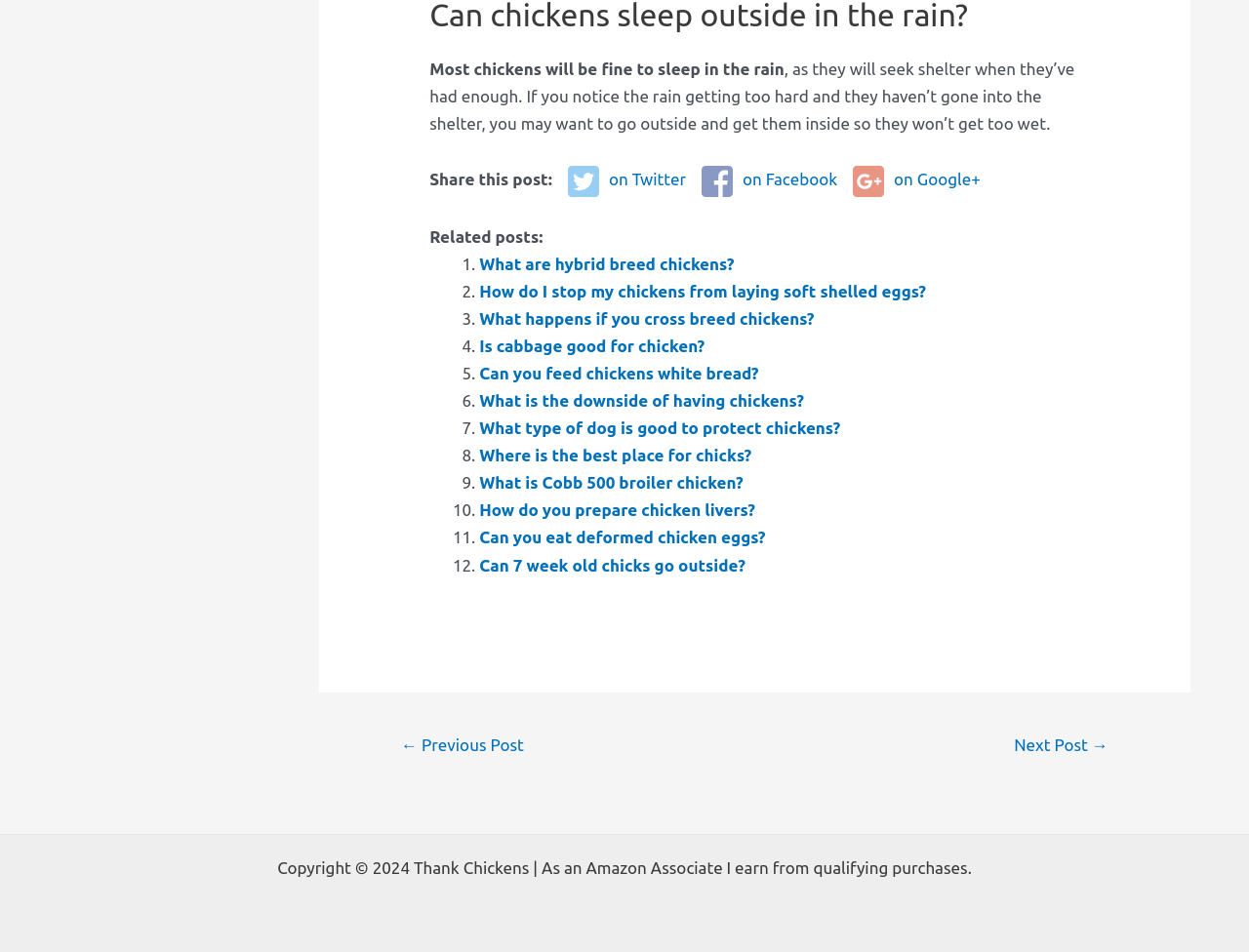Locate the UI element described by Is cabbage good for chicken? in the provided webpage screenshot. Return the bounding box coordinates in the format (top-left x, top-left y, bottom-right x, bottom-right y), ensuring all values are between 0 and 1.

[0.384, 0.354, 0.564, 0.373]